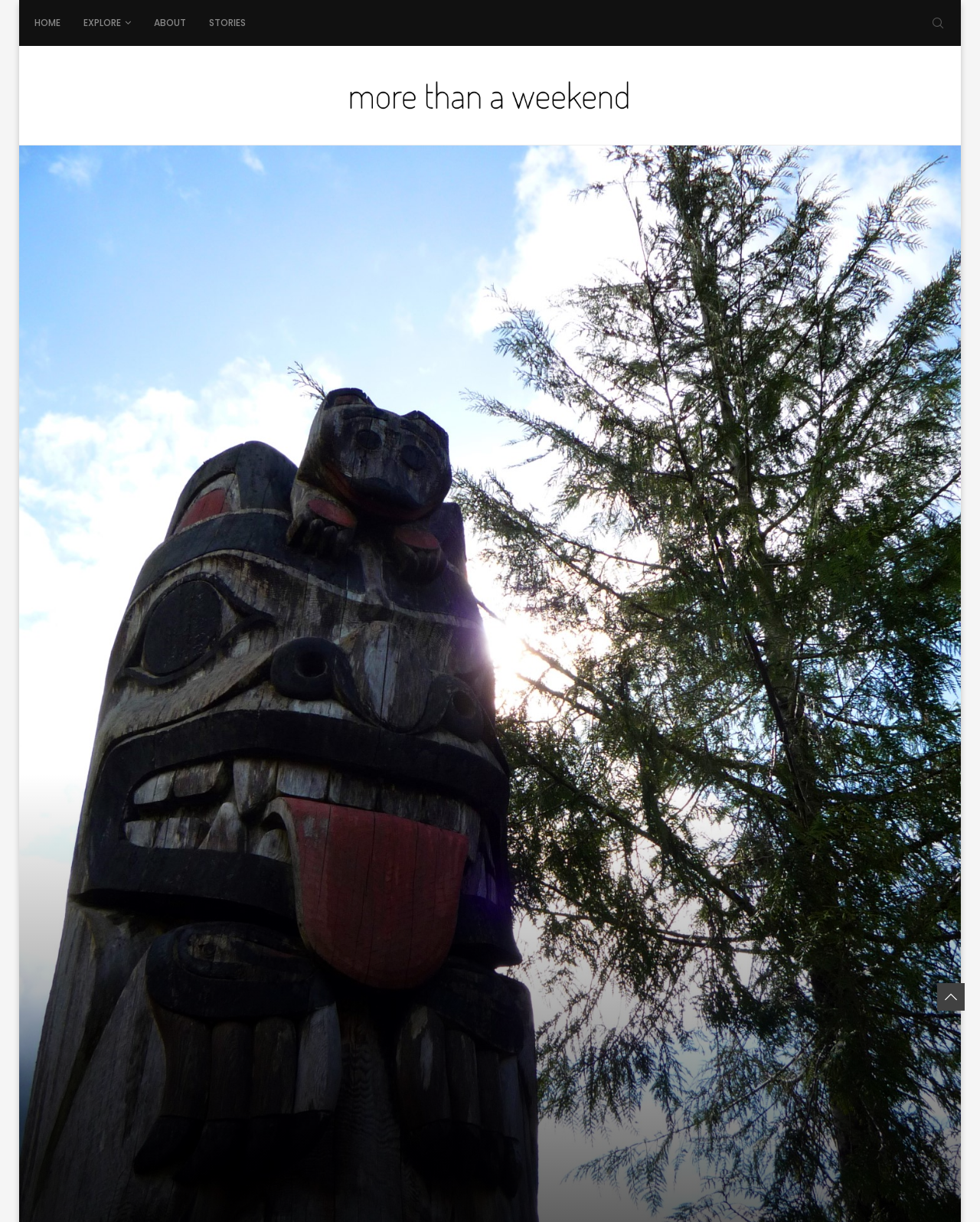Please respond in a single word or phrase: 
What is the purpose of the link at the top-right corner?

Search